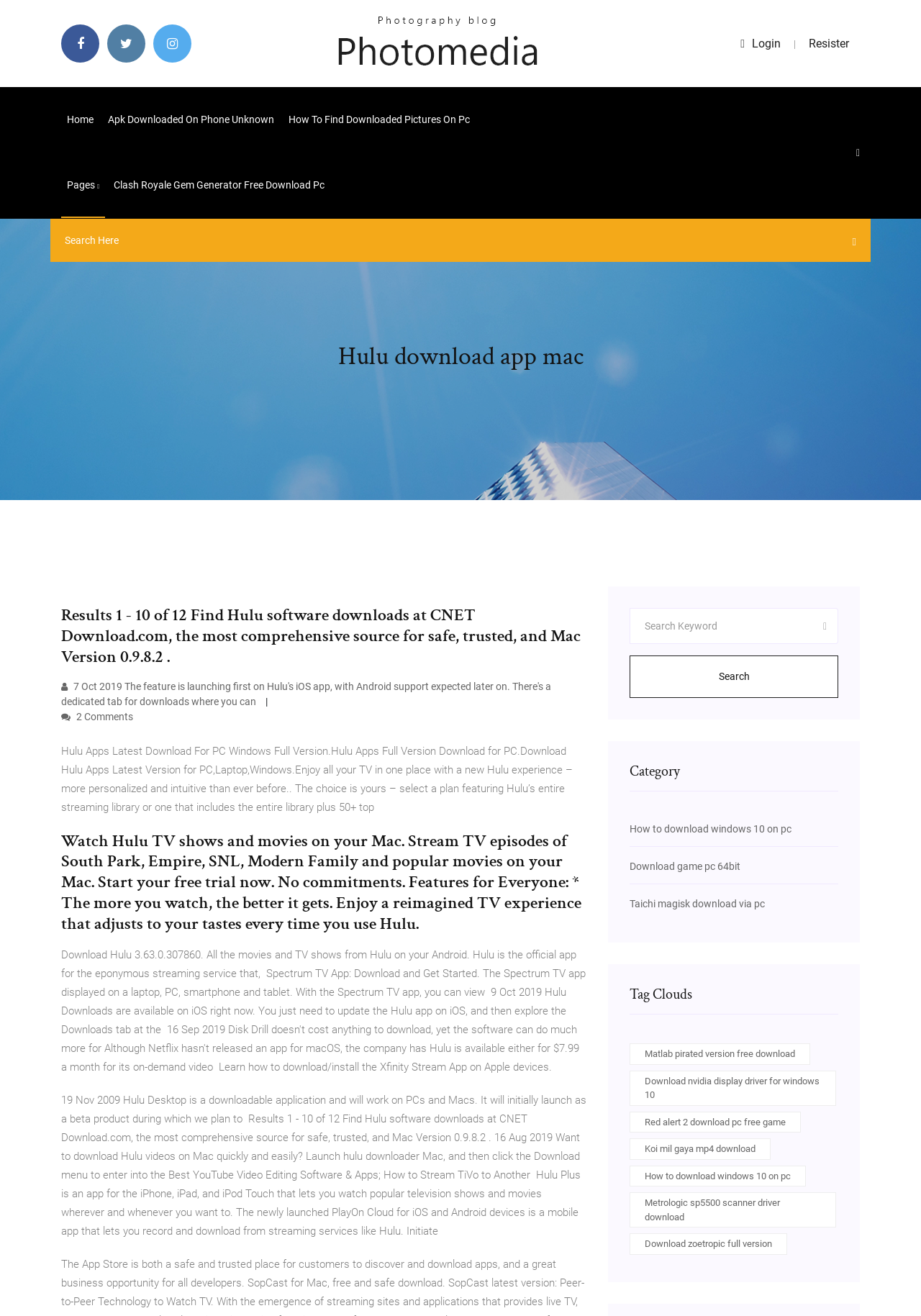What is the main feature of Hulu's iOS app?
Please give a detailed and elaborate answer to the question based on the image.

According to the webpage content, Hulu's iOS app has a dedicated tab for downloads, which allows users to download movies and shows for offline viewing.